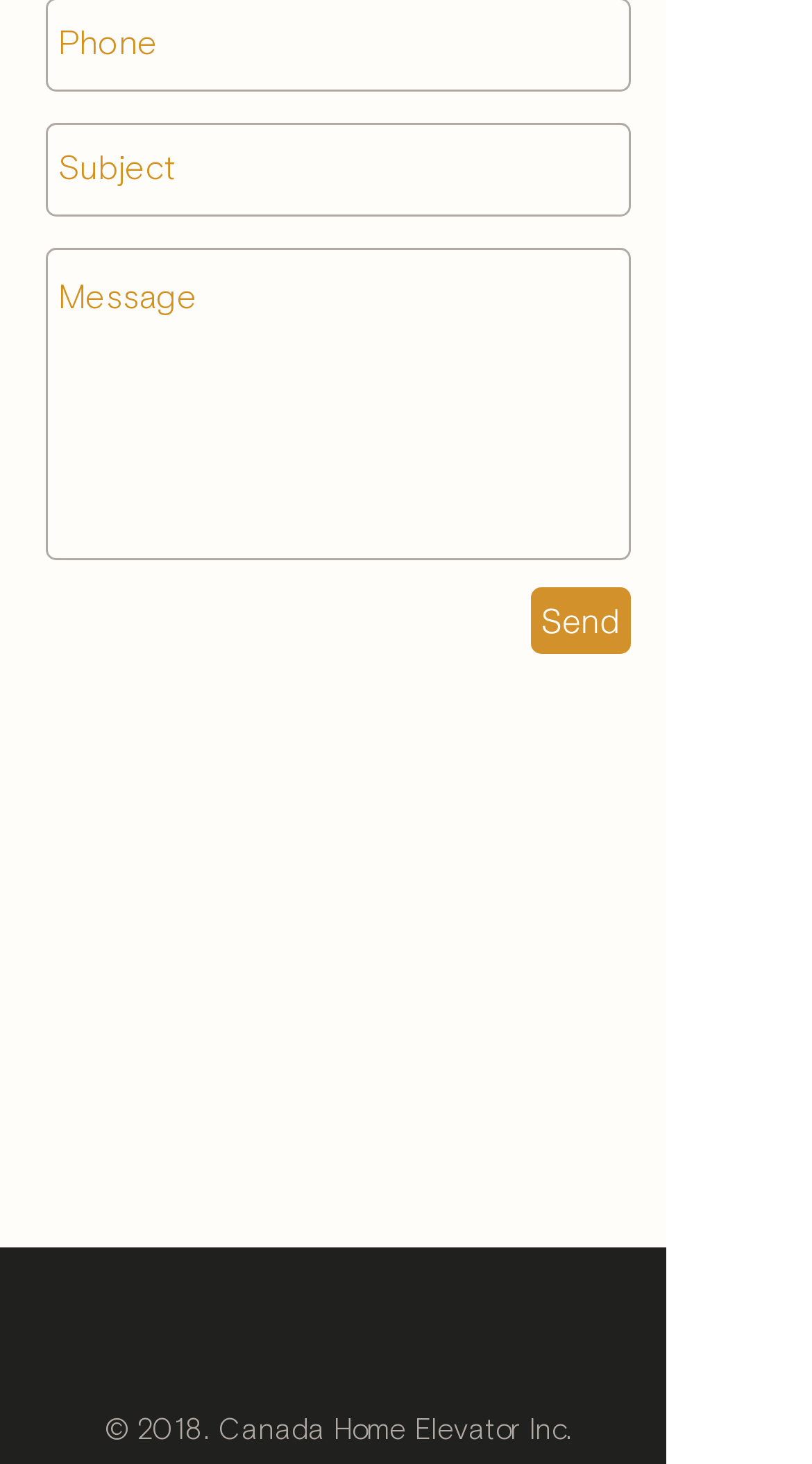Could you provide the bounding box coordinates for the portion of the screen to click to complete this instruction: "Write a message"?

[0.056, 0.169, 0.777, 0.383]